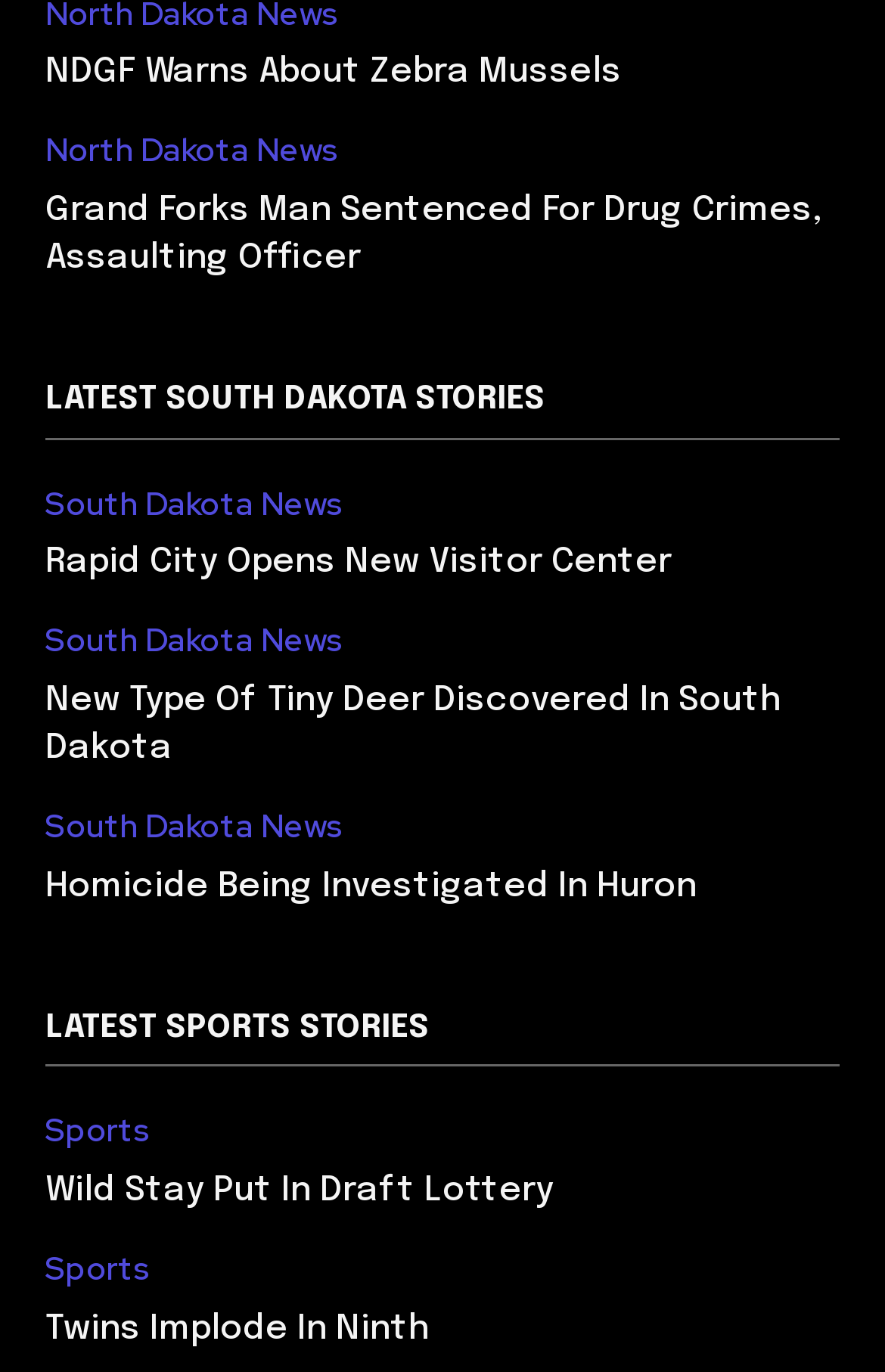What is the title of the first news article? Look at the image and give a one-word or short phrase answer.

NDGF Warns About Zebra Mussels